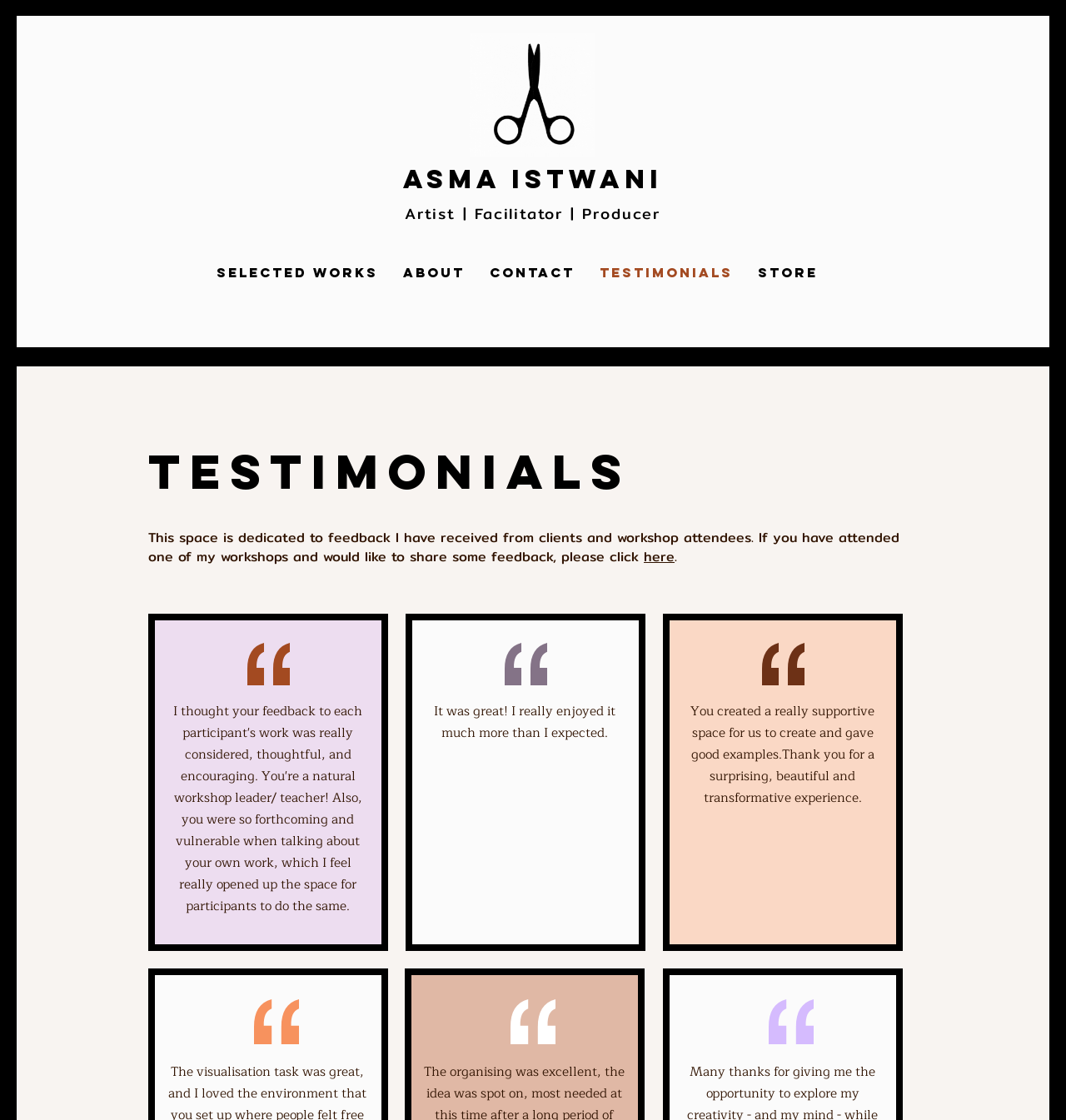What is the purpose of this webpage?
Using the details shown in the screenshot, provide a comprehensive answer to the question.

The heading 'TESTIMONIALS' and the static text 'This space is dedicated to feedback I have received from clients and workshop attendees.' suggest that the purpose of this webpage is to display testimonials.